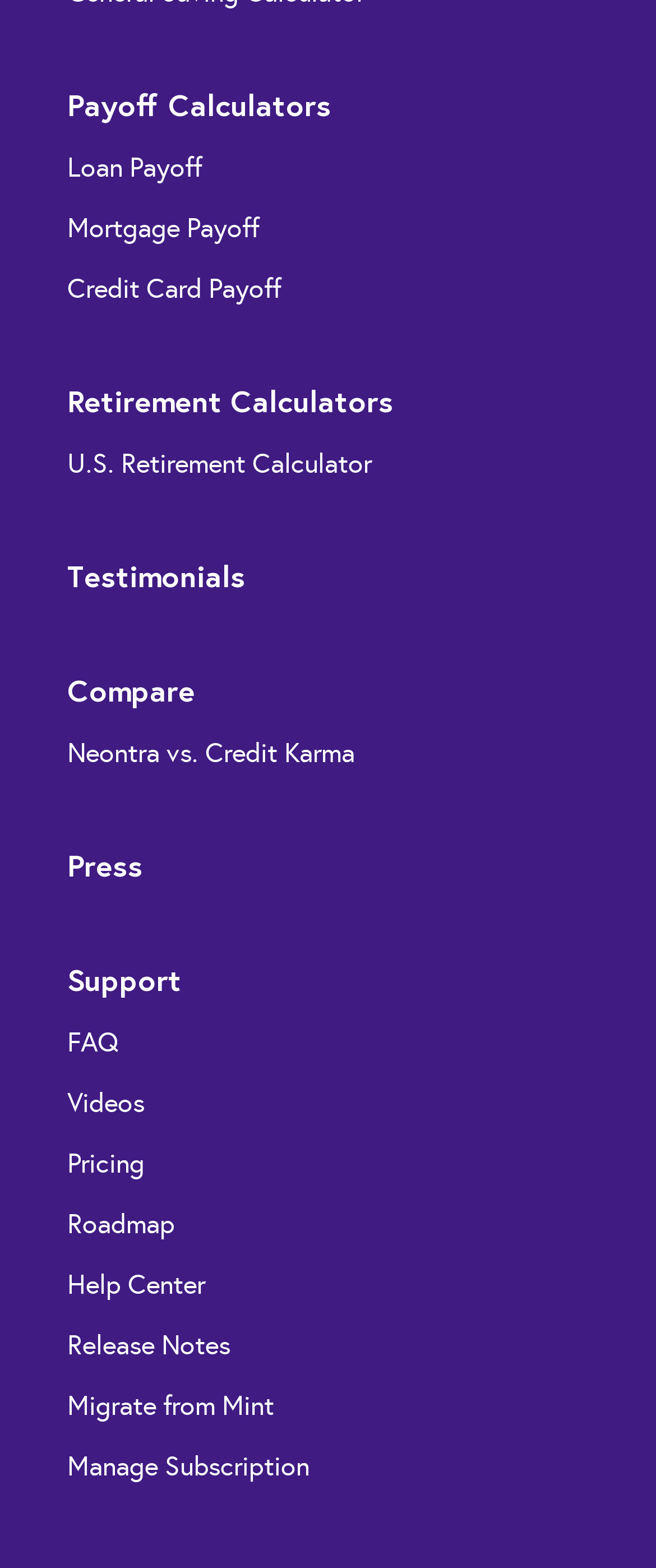Find the bounding box of the UI element described as follows: "aria-label="Open menu"".

None